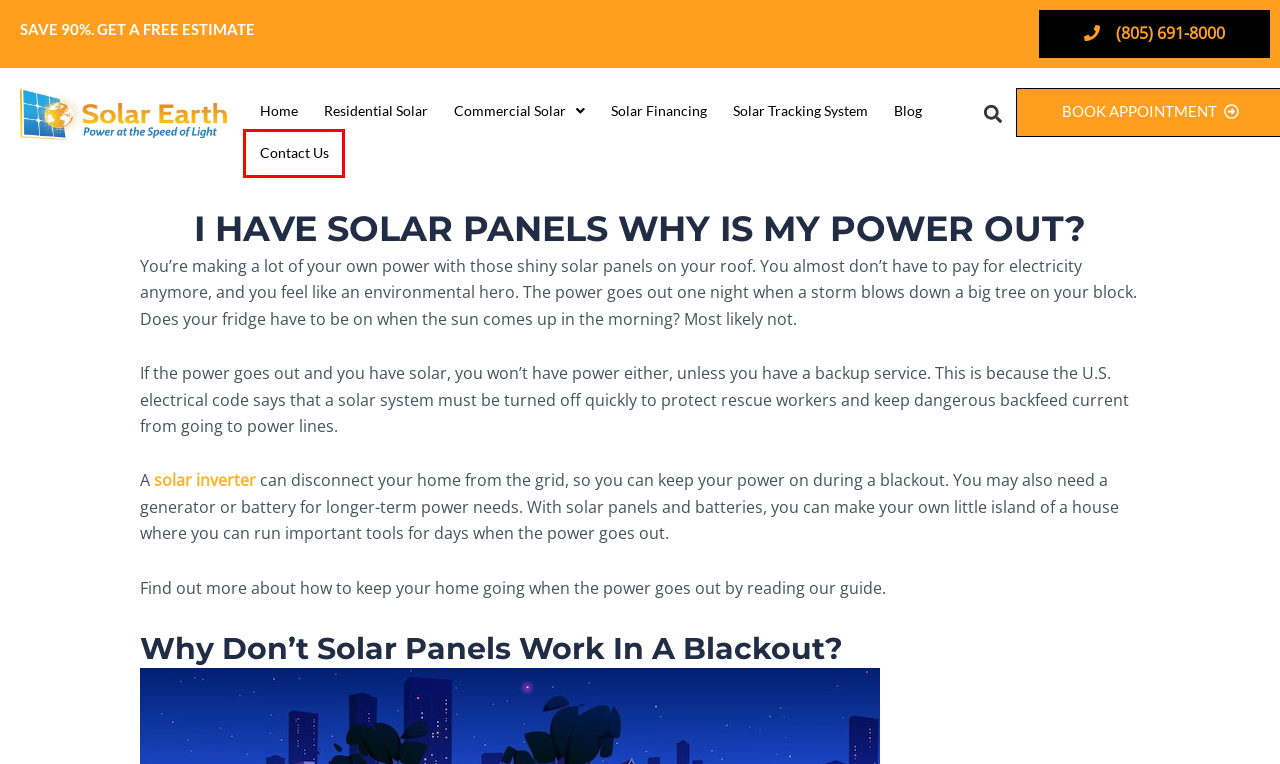A screenshot of a webpage is given, featuring a red bounding box around a UI element. Please choose the webpage description that best aligns with the new webpage after clicking the element in the bounding box. These are the descriptions:
A. Why Do You Need An Inverter For Solar Panels ?
B. Blogs - Solar Earth Inc
C. Solar Panel Tracking System - Solar Earth Inc
D. Solar Earth Inc - Best Solar Panel Company in California
E. Commercial Solar Installation - Solar Earth Inc
F. Contact Us - Solar Earth Inc
G. Commercial Solar Financing For Businesses - Solar Earth Inc
H. California Residential Solar Panel Installation - Solar Earth

F